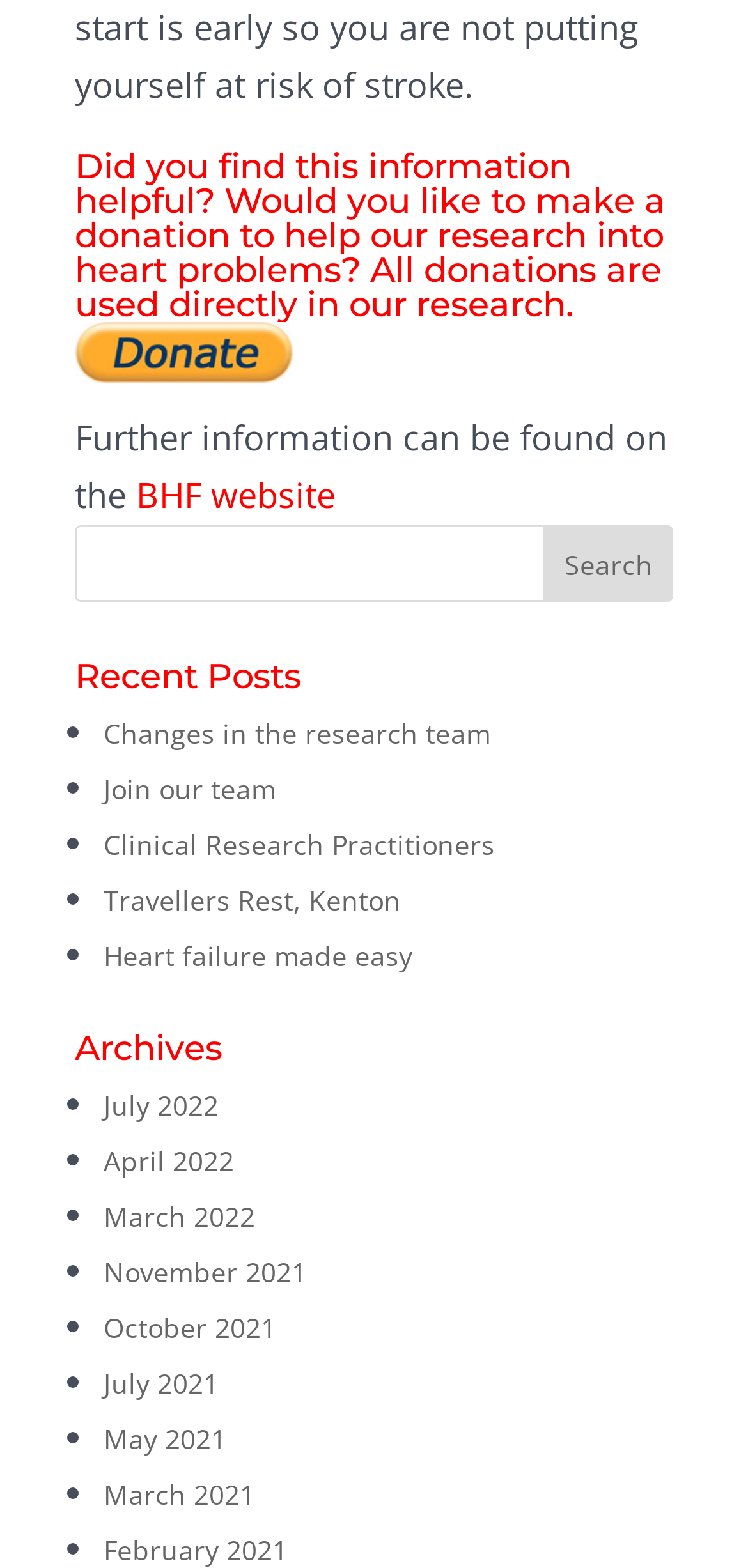Please determine the bounding box coordinates of the element's region to click for the following instruction: "Search for something".

[0.1, 0.335, 0.9, 0.384]